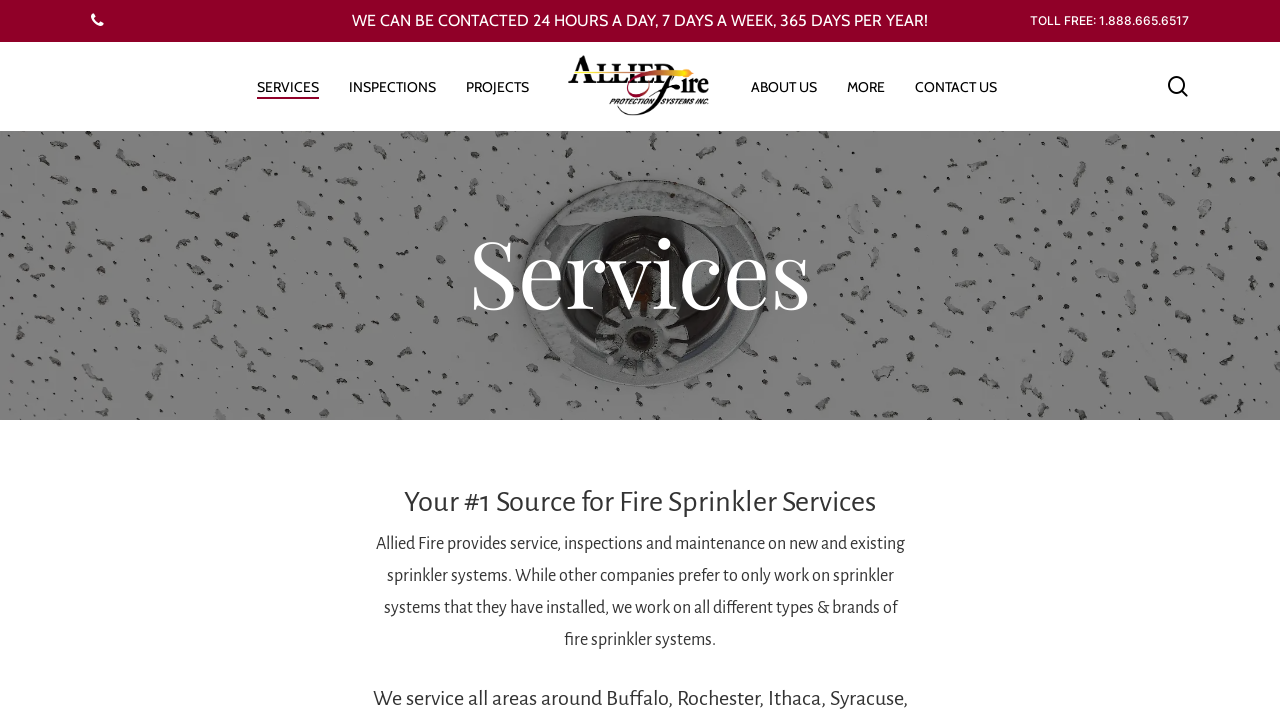Find the bounding box coordinates of the area to click in order to follow the instruction: "Learn about fire sprinkler services".

[0.217, 0.307, 0.783, 0.486]